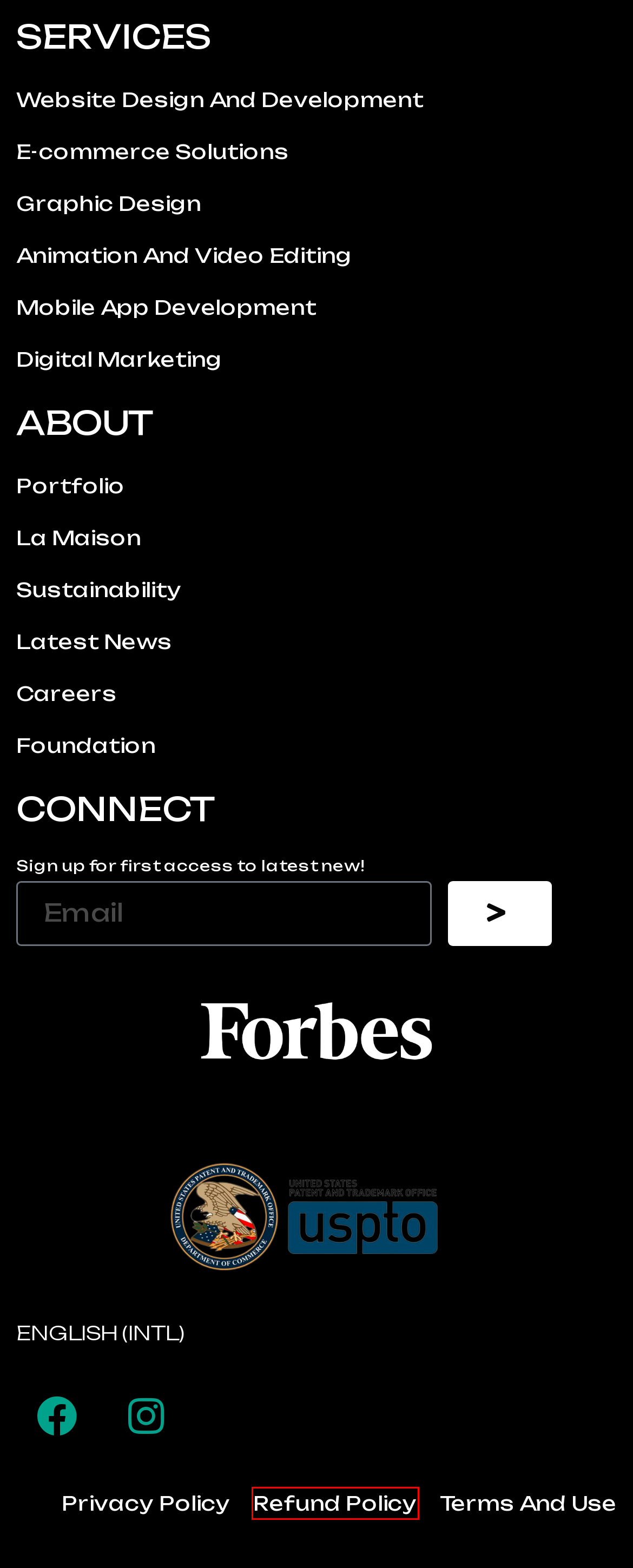Provided is a screenshot of a webpage with a red bounding box around an element. Select the most accurate webpage description for the page that appears after clicking the highlighted element. Here are the candidates:
A. Octo Web Studios: Mobile App Development
B. Refund Policy - OctoWebStudios
C. Octo Web Studios: Graphic Design
D. Octo Web Studios: E-commerce Solutions
E. Terms and Use - OctoWebStudios
F. Octo Web Studios: Digital Marketing Solutions
G. Expert animation-and-video-editing | Octo Web Studios
H. Octo Web Studios: Privacy Policy

B